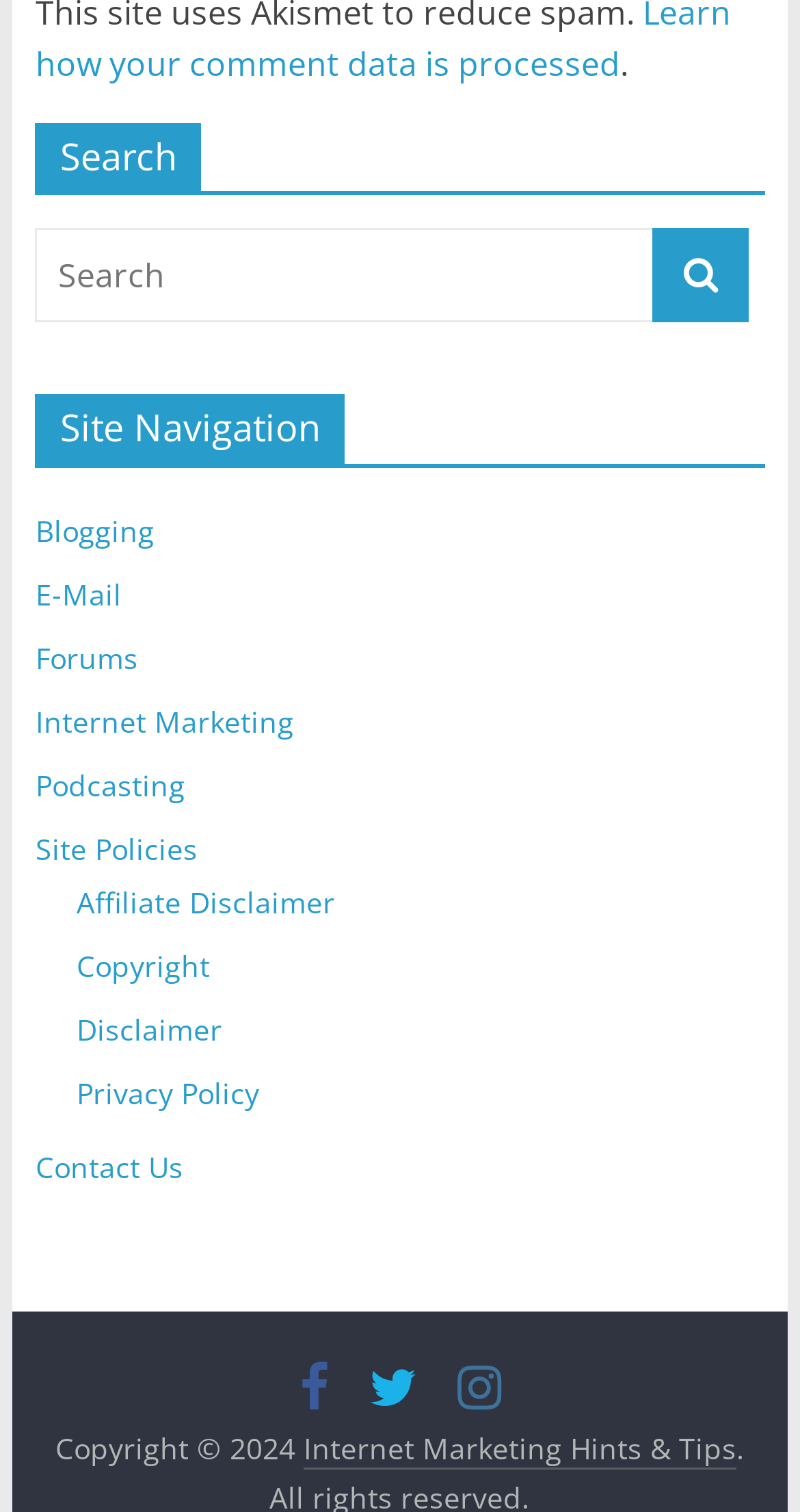Please respond in a single word or phrase: 
What is the purpose of the search box?

To search the site